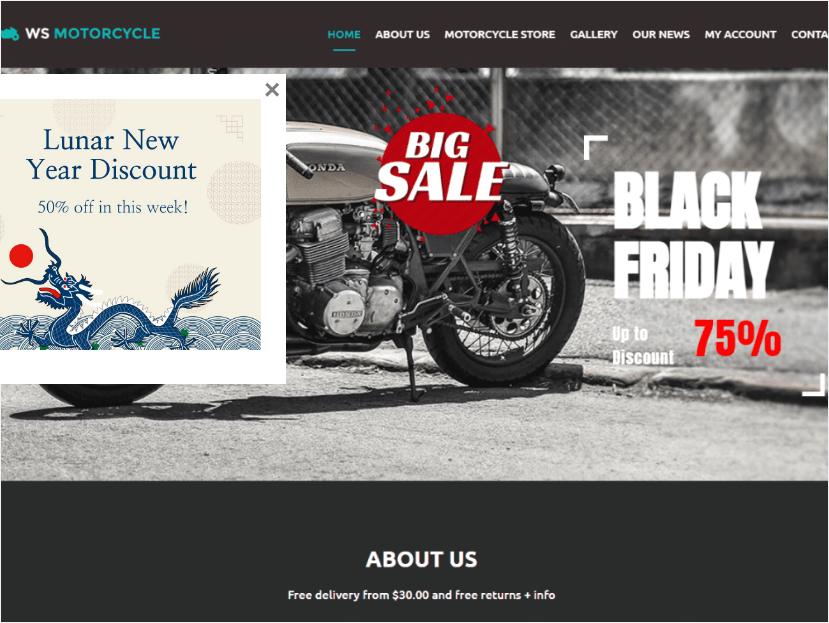What is the main product showcased in the image? Examine the screenshot and reply using just one word or a brief phrase.

Vintage motorcycle